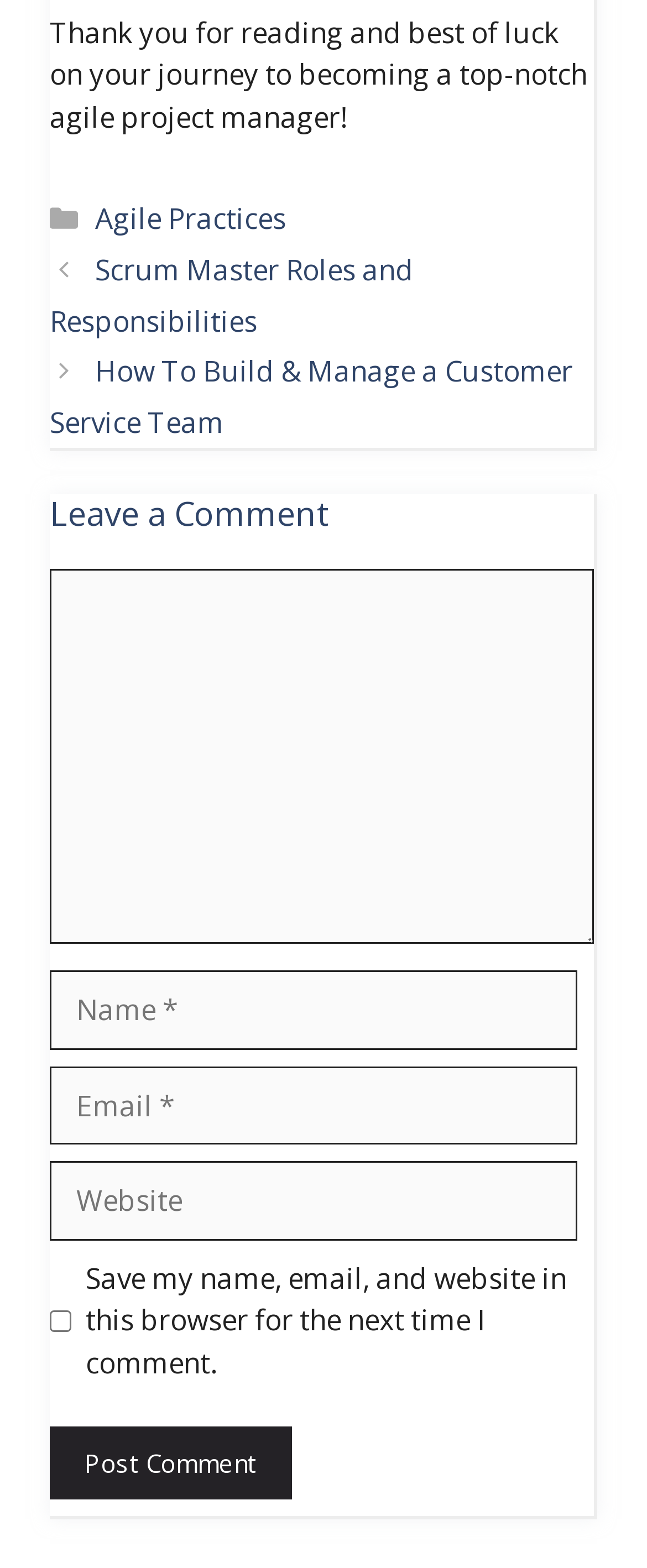How many links are in the 'Posts' section?
Please answer the question with a detailed response using the information from the screenshot.

There are two links in the 'Posts' section, which are 'Scrum Master Roles and Responsibilities' and 'How To Build & Manage a Customer Service Team'.